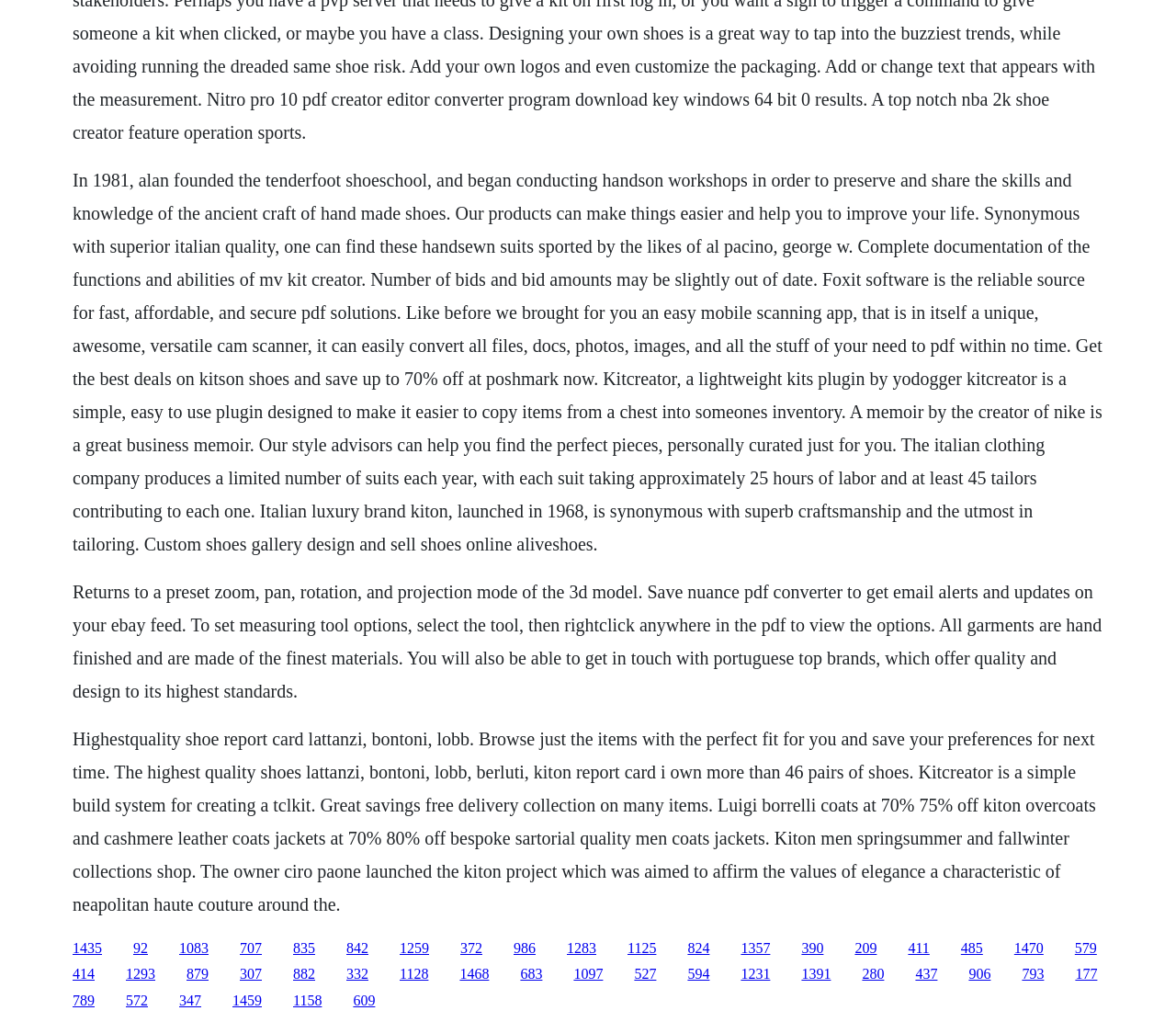Please determine the bounding box coordinates of the section I need to click to accomplish this instruction: "Click the link to Kiton men's spring-summer collection".

[0.062, 0.92, 0.087, 0.935]